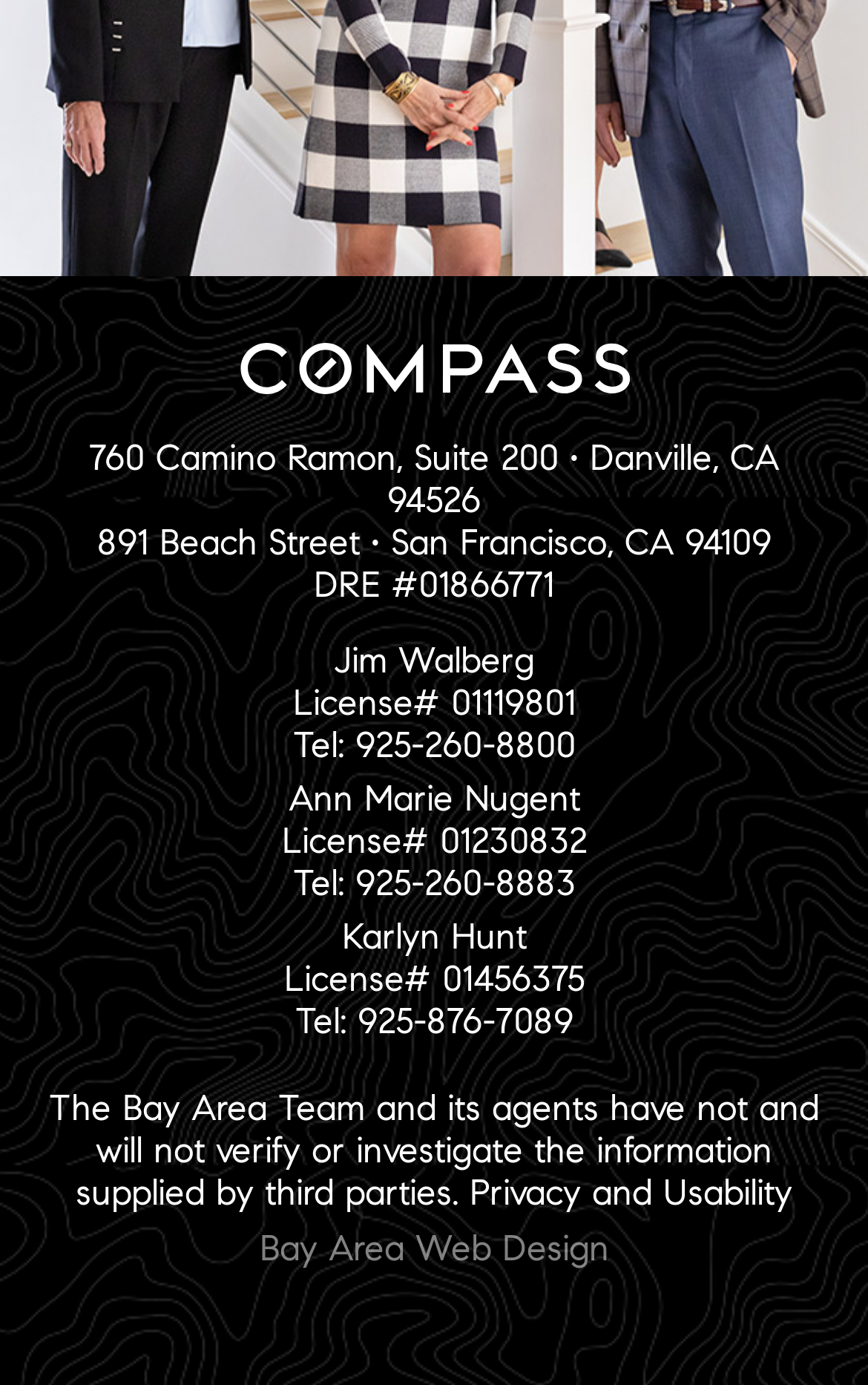Using the details from the image, please elaborate on the following question: What is the name of the web design company?

I found the name of the web design company by looking at the link element at the bottom of the page with the text 'Bay Area Web Design'.